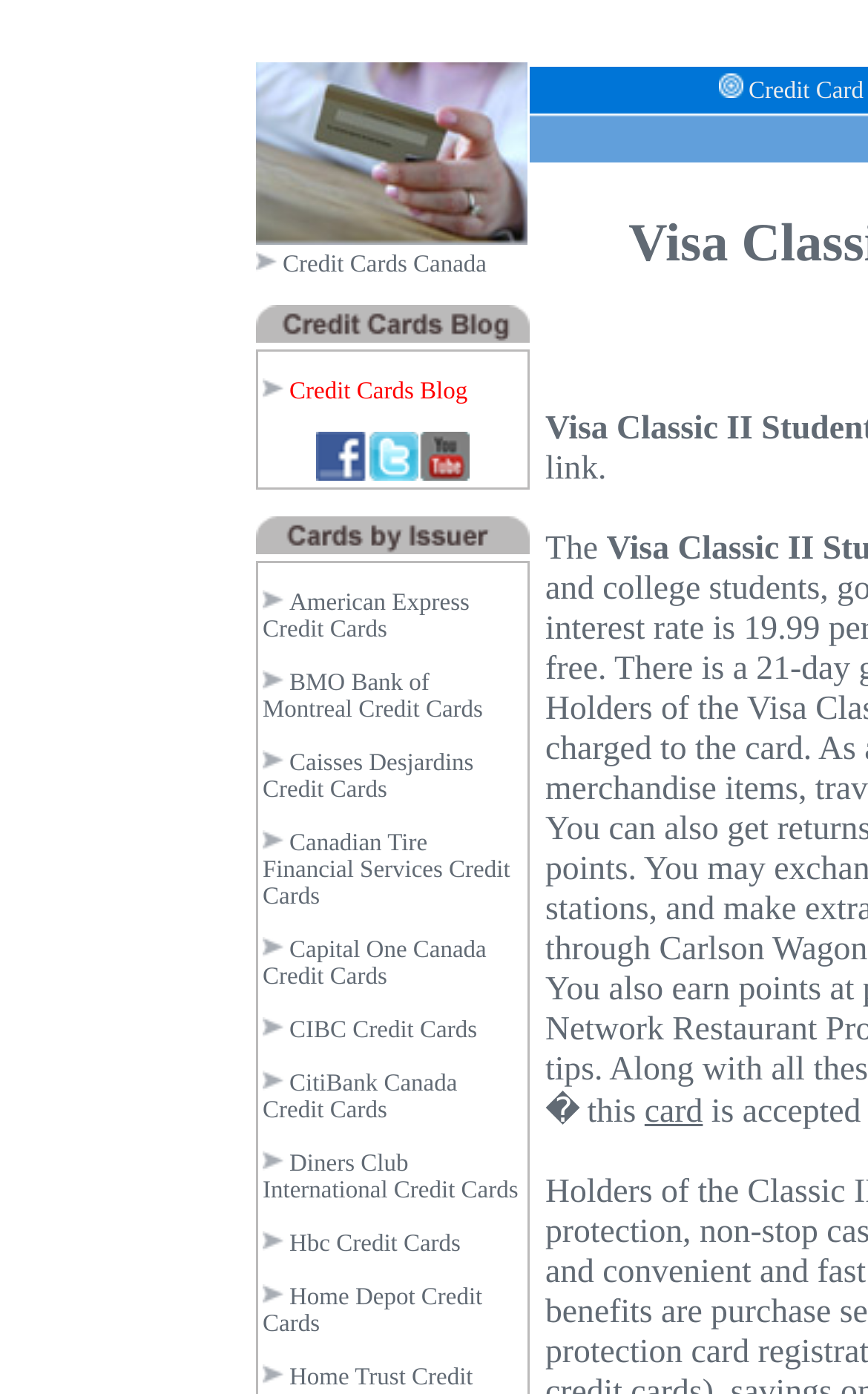Find the bounding box coordinates of the clickable area required to complete the following action: "Click the 'Credit Cards Canada' link".

[0.326, 0.18, 0.561, 0.2]